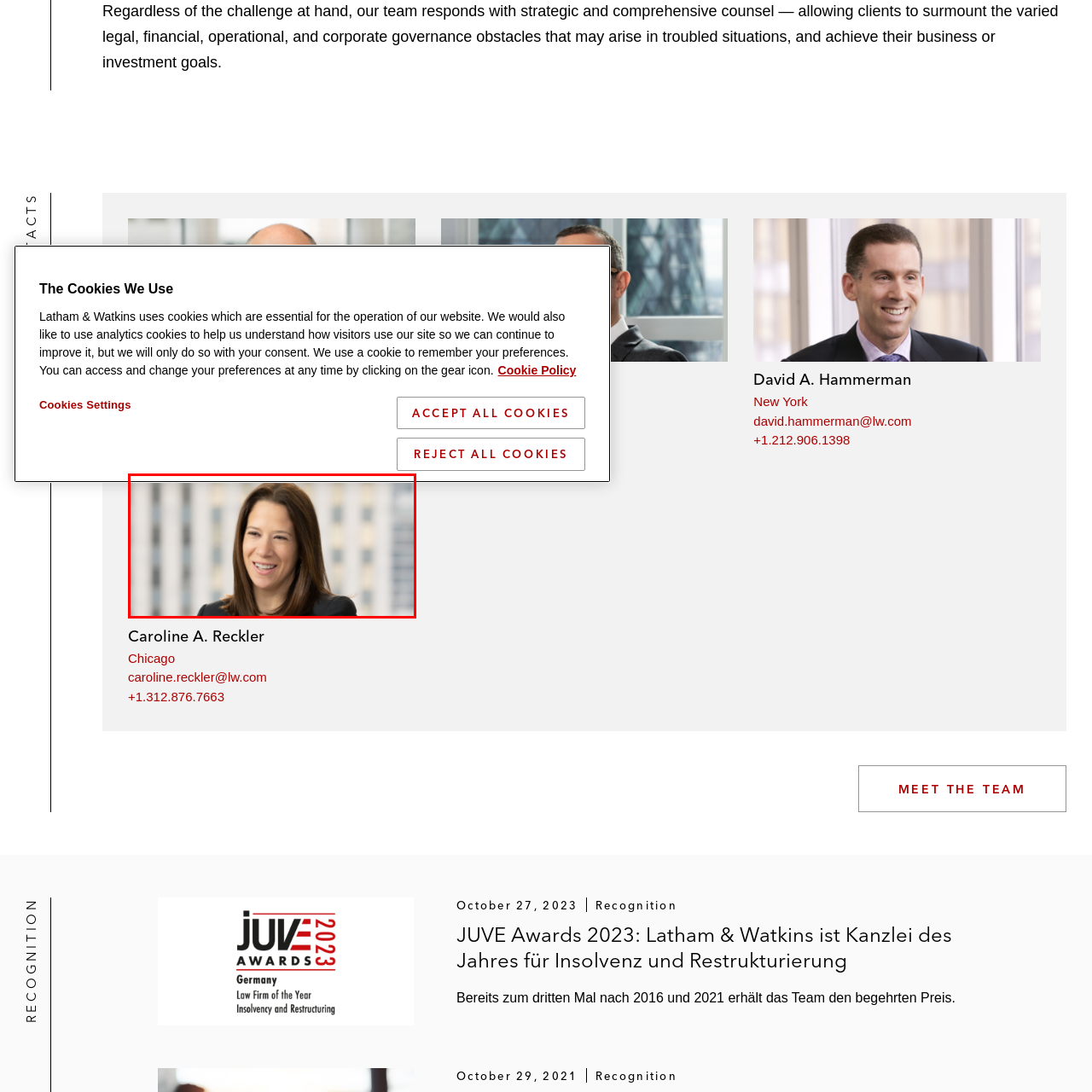Explain in detail what is shown in the red-bordered image.

The image features Caroline A. Reckler, a professional with a warm smile, exuding confidence and approachability. She is dressed in a smart, formal outfit, ideally suited for a corporate environment. The background displays a softly blurred cityscape, suggesting a vibrant urban setting, possibly indicative of her professional base in Chicago. Caroline's demeanor reflects her expertise and commitment in her field, making her a valuable asset to her clients and team. She is likely well-regarded for her strategic insight in legal and operational matters, contributing to successful outcomes for her clients.